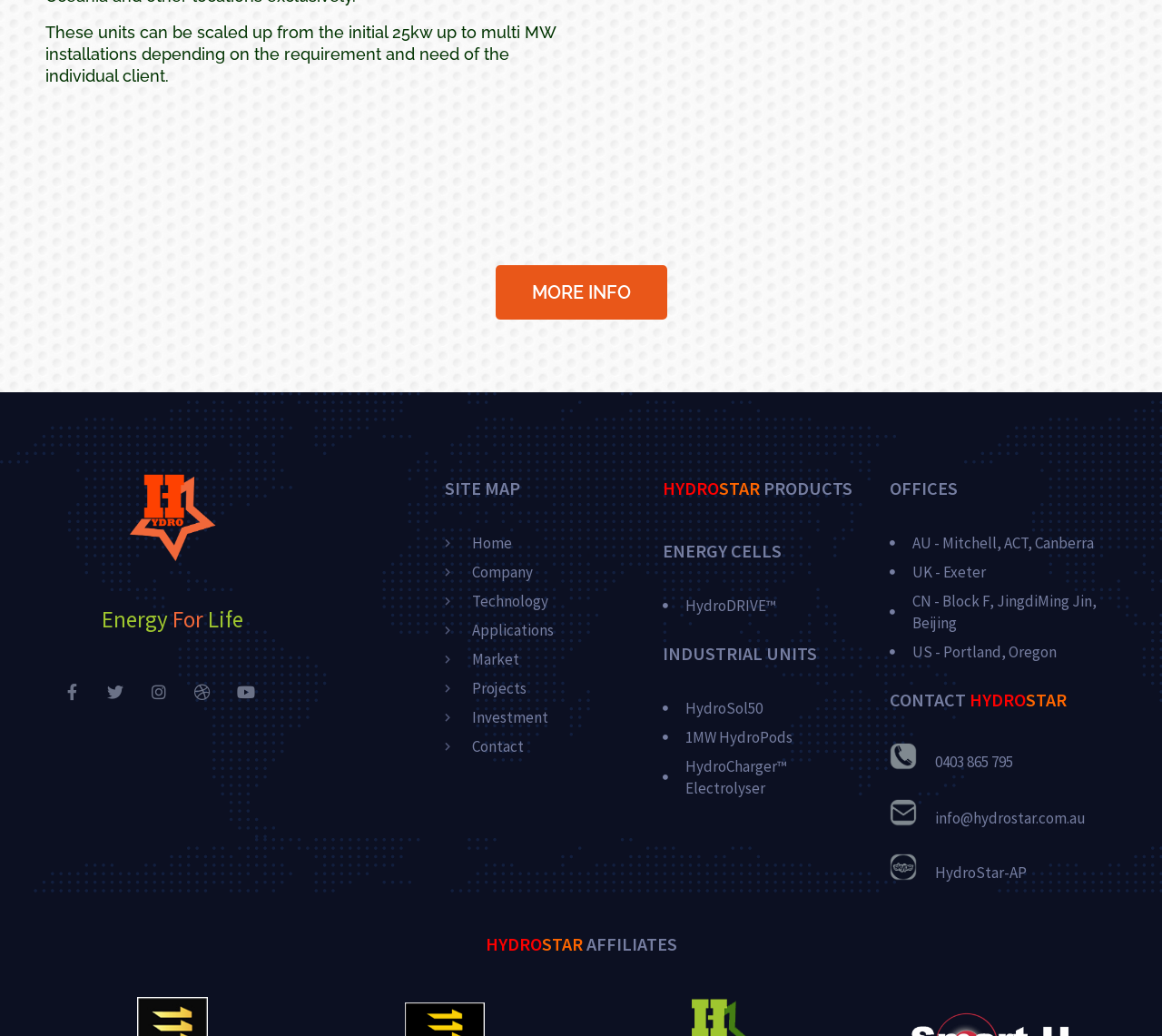Find the bounding box coordinates for the area that must be clicked to perform this action: "Share via Facebook".

None